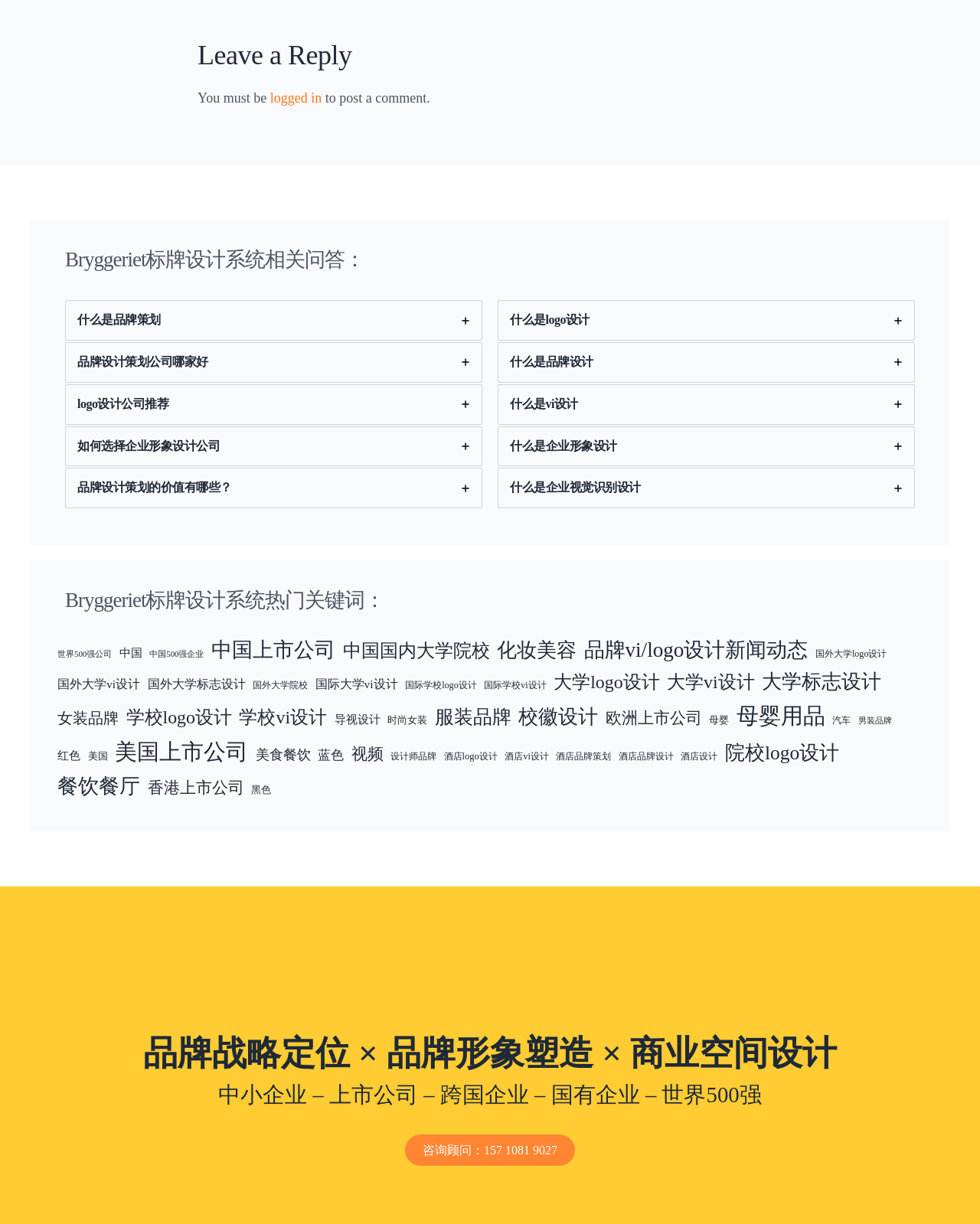How many links are there in the webpage?
Answer the question using a single word or phrase, according to the image.

44